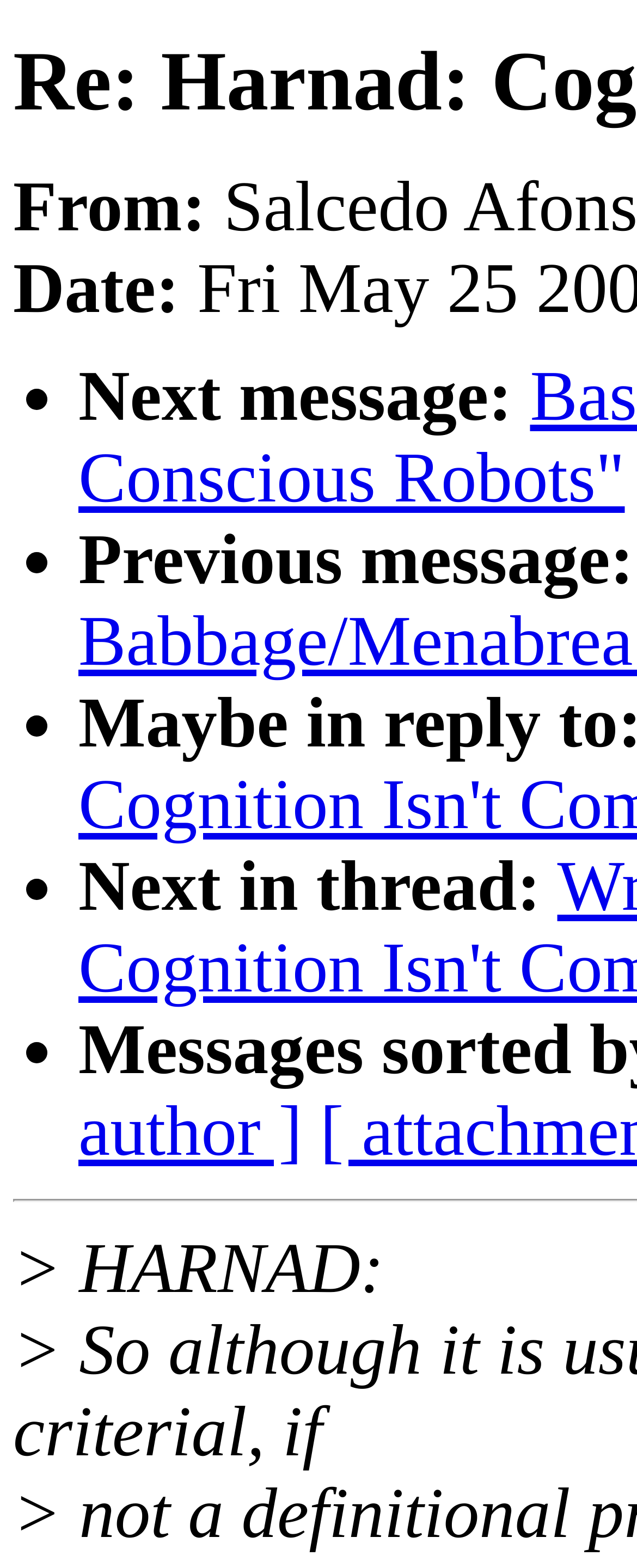What is the last text element on the webpage?
From the screenshot, supply a one-word or short-phrase answer.

> HARNAD: